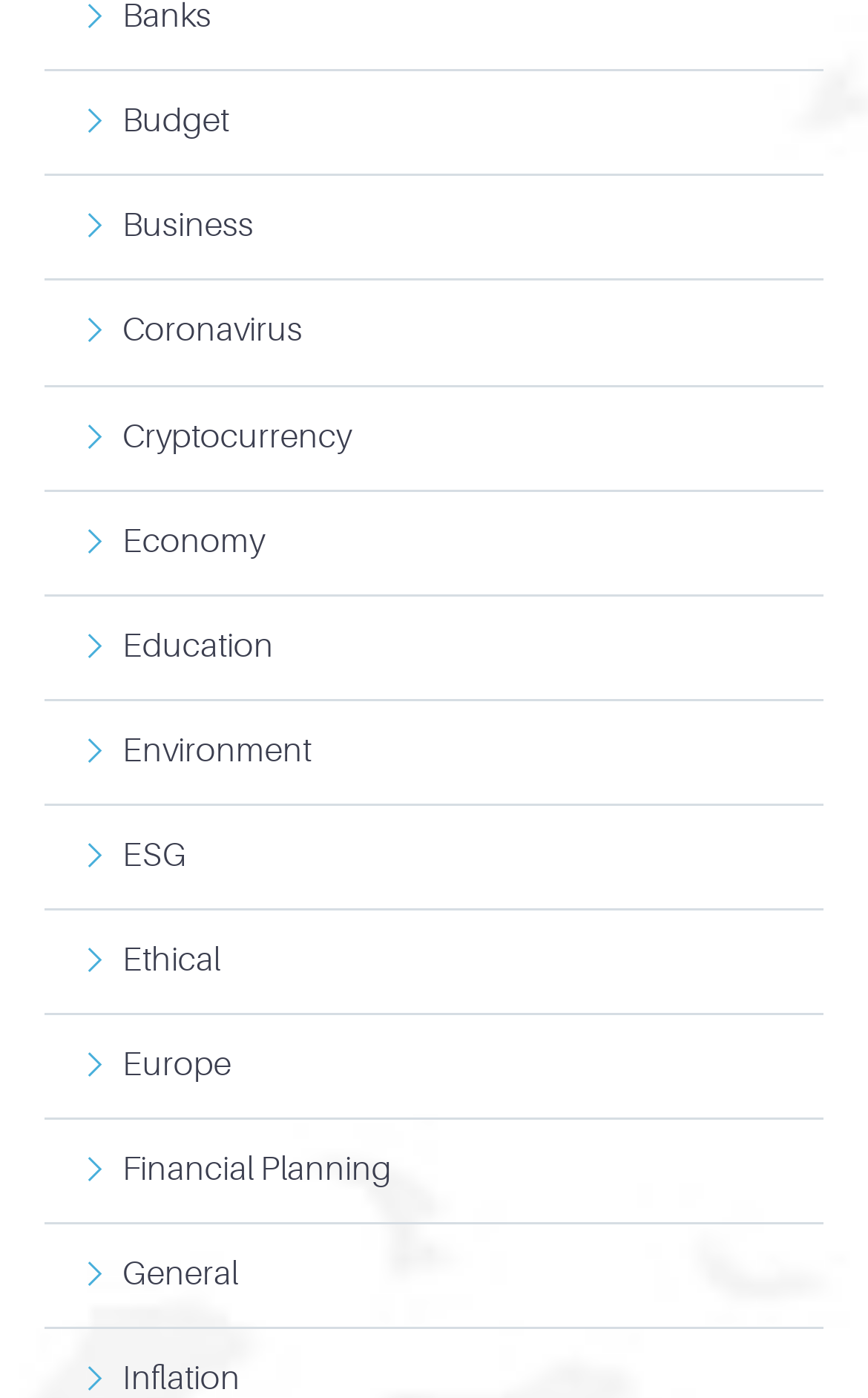Identify the bounding box coordinates of the section to be clicked to complete the task described by the following instruction: "Search for a topic". The coordinates should be four float numbers between 0 and 1, formatted as [left, top, right, bottom].

None